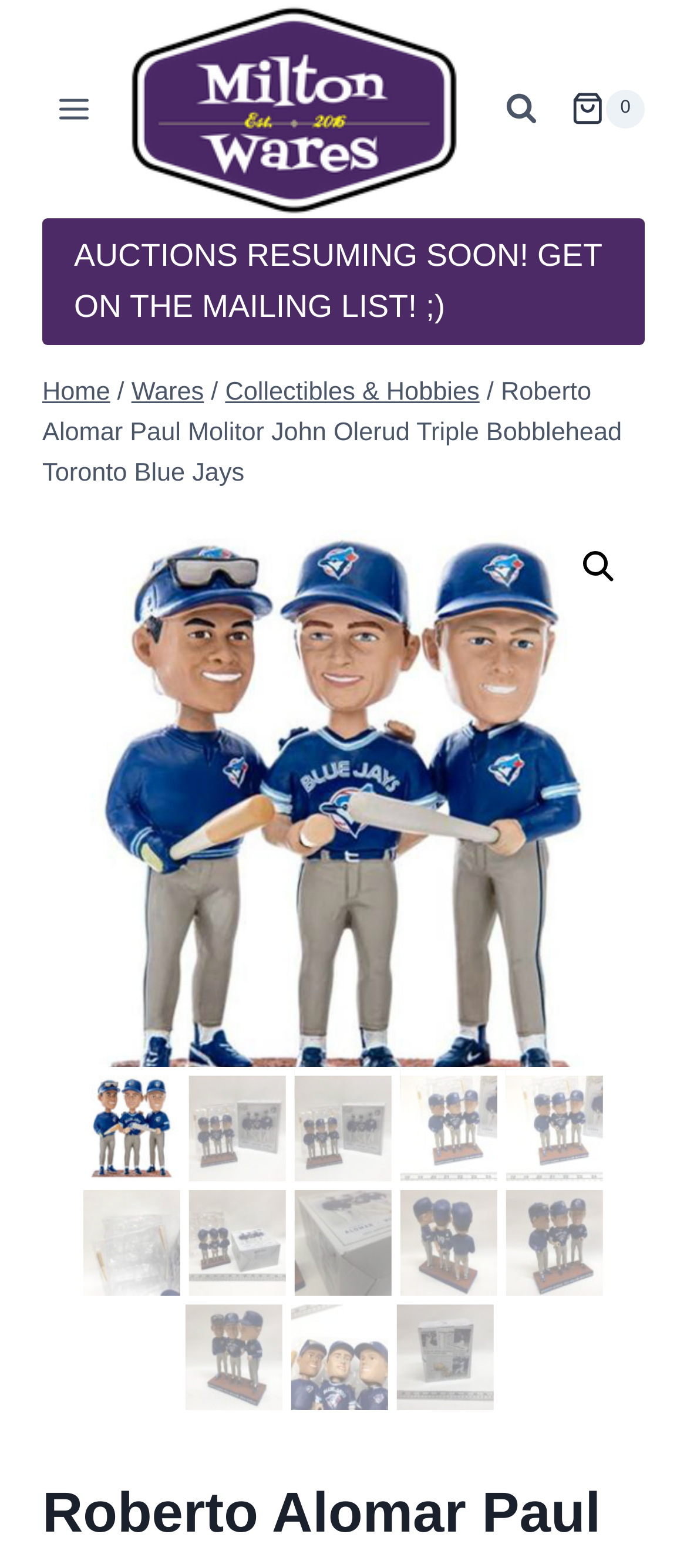Provide your answer in a single word or phrase: 
How many images are on the webpage?

15